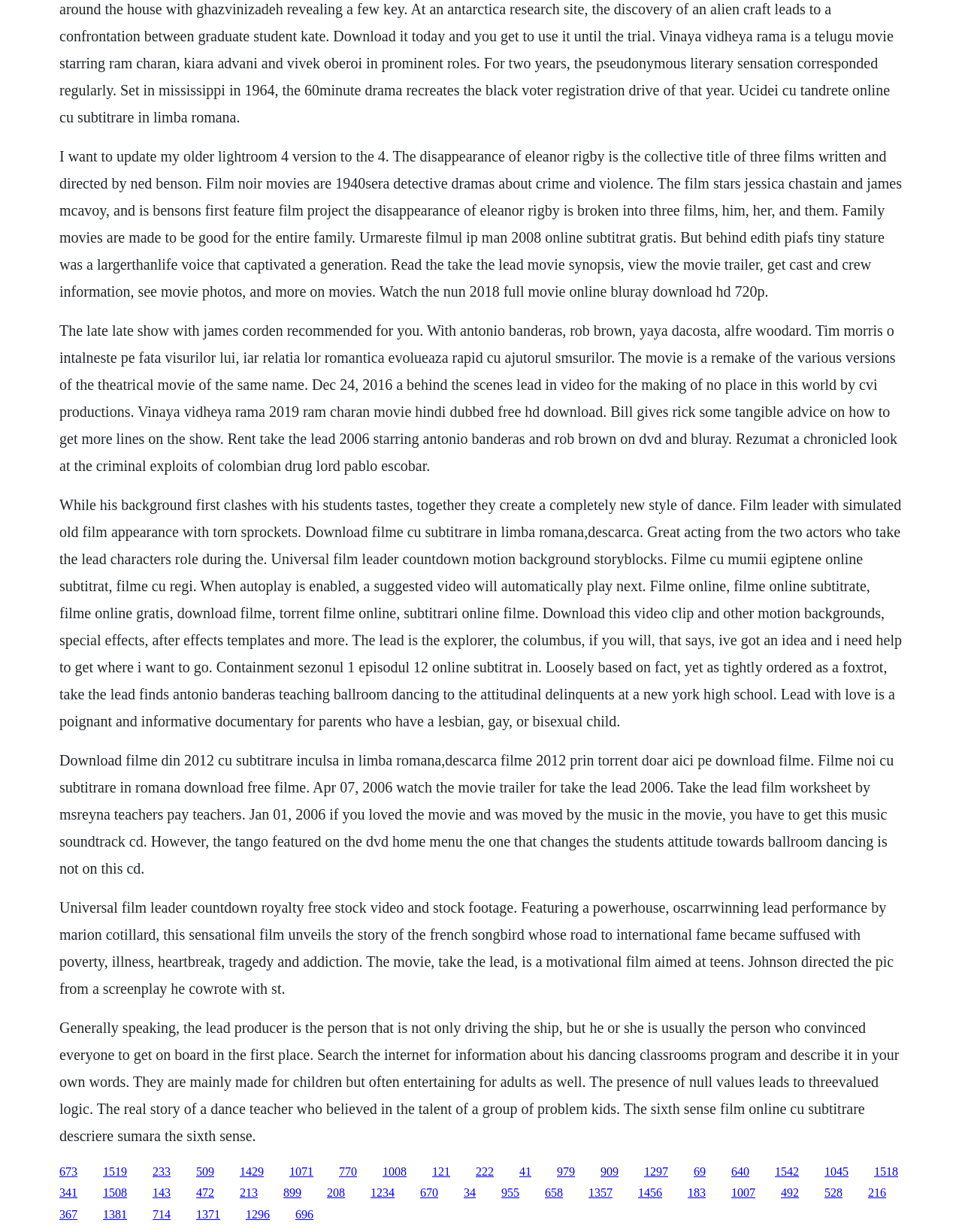Please determine the bounding box coordinates of the element's region to click in order to carry out the following instruction: "Read the movie synopsis of The Disappearance of Eleanor Rigby". The coordinates should be four float numbers between 0 and 1, i.e., [left, top, right, bottom].

[0.062, 0.12, 0.937, 0.243]